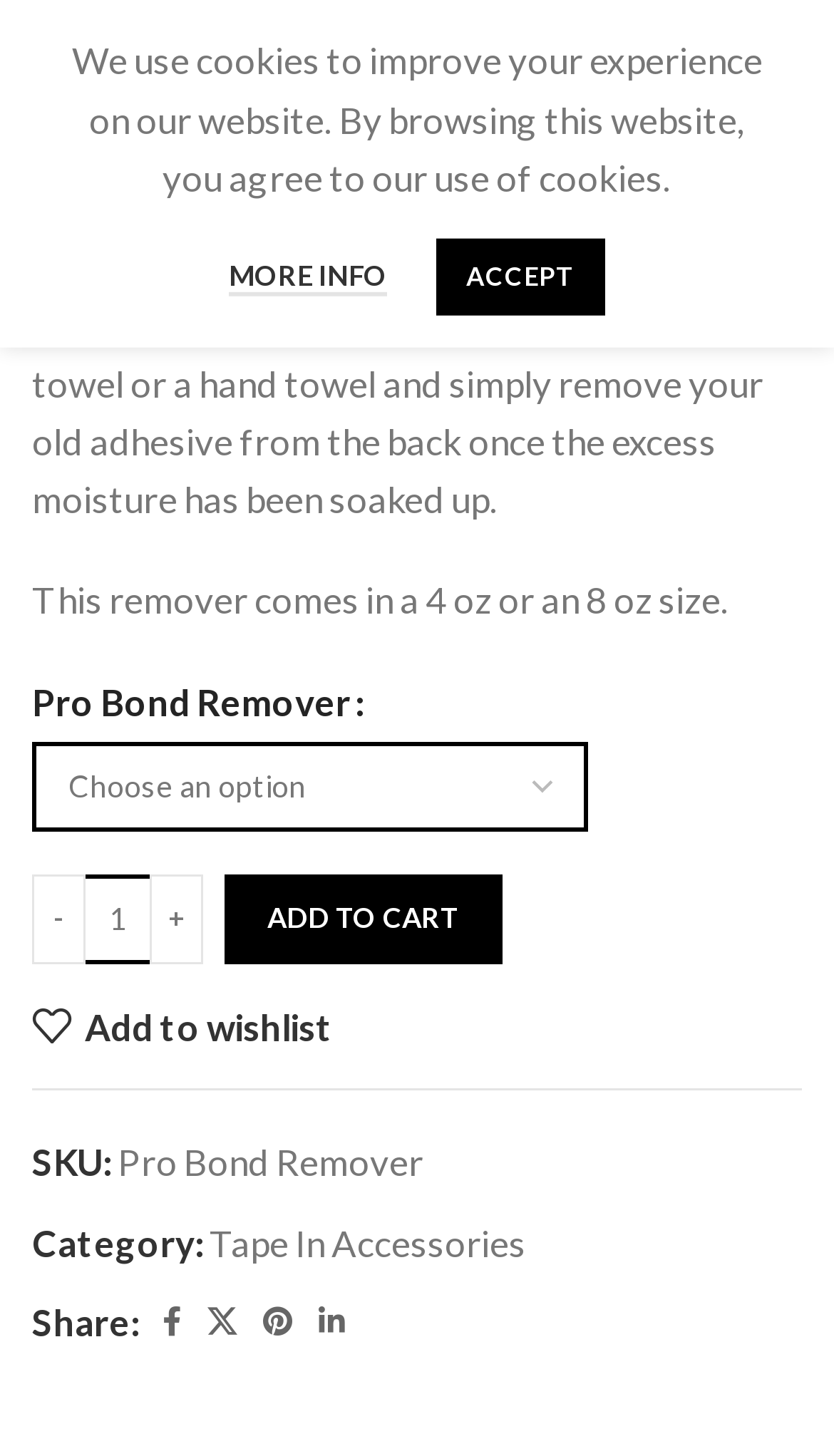Please provide a comprehensive response to the question based on the details in the image: Is there a wishlist feature on this page?

The presence of a wishlist feature can be inferred from the link element ' Add to wishlist' with bounding box coordinates [0.038, 0.691, 0.399, 0.719].